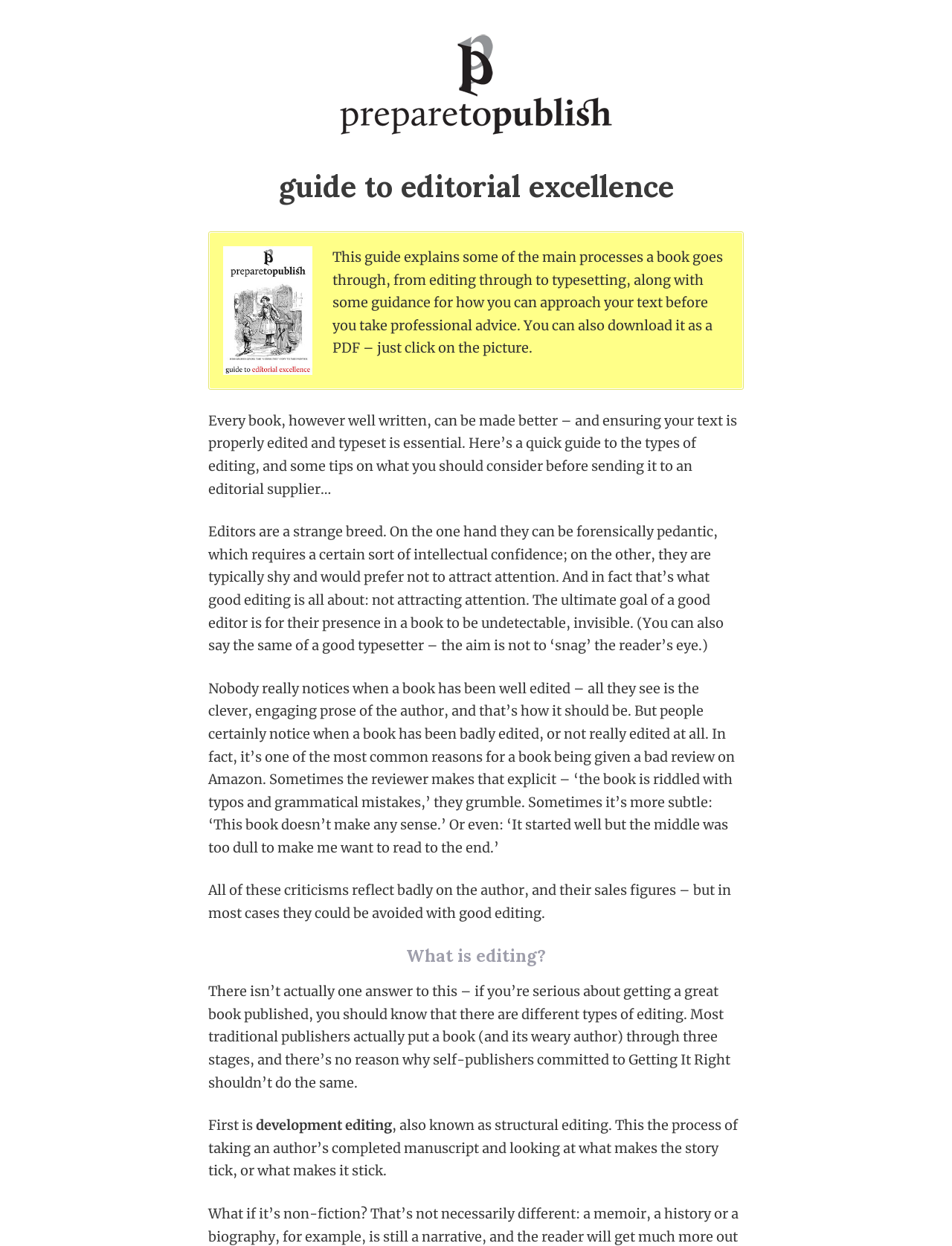Answer this question in one word or a short phrase: What happens when a book is not edited well?

Bad reviews